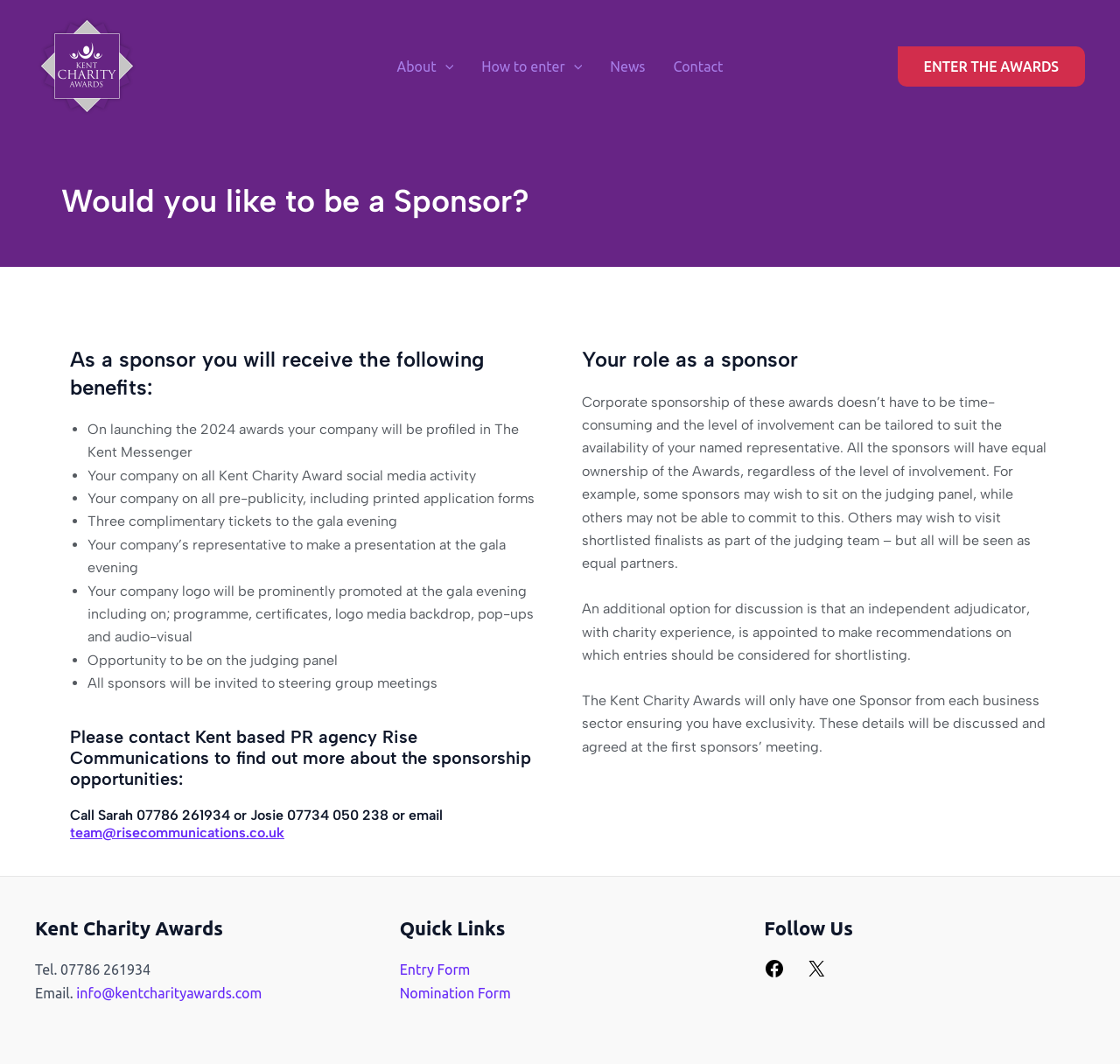Find the bounding box coordinates of the element you need to click on to perform this action: 'Check the 'News' section'. The coordinates should be represented by four float values between 0 and 1, in the format [left, top, right, bottom].

[0.532, 0.029, 0.589, 0.095]